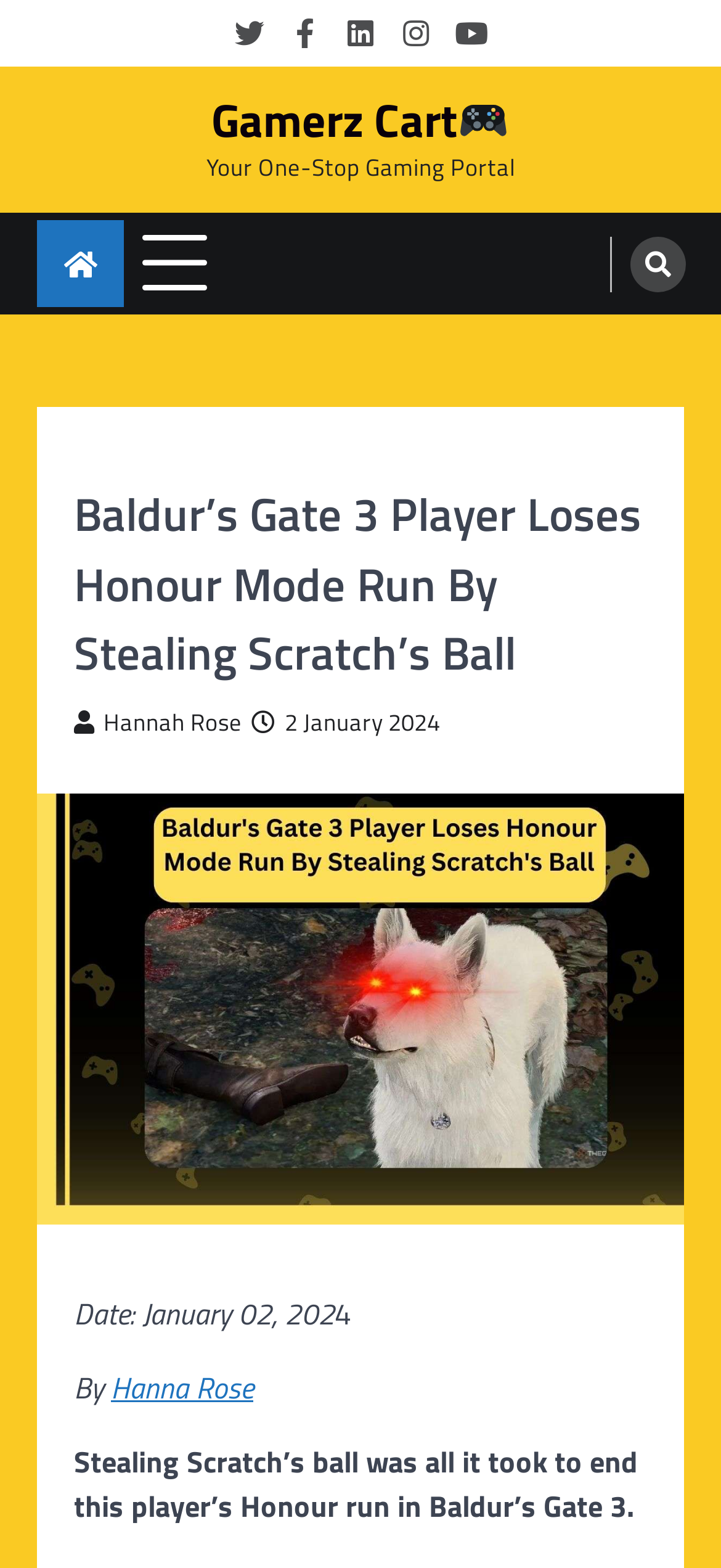Locate the bounding box coordinates of the clickable region necessary to complete the following instruction: "Read news". Provide the coordinates in the format of four float numbers between 0 and 1, i.e., [left, top, right, bottom].

[0.103, 0.283, 0.192, 0.301]